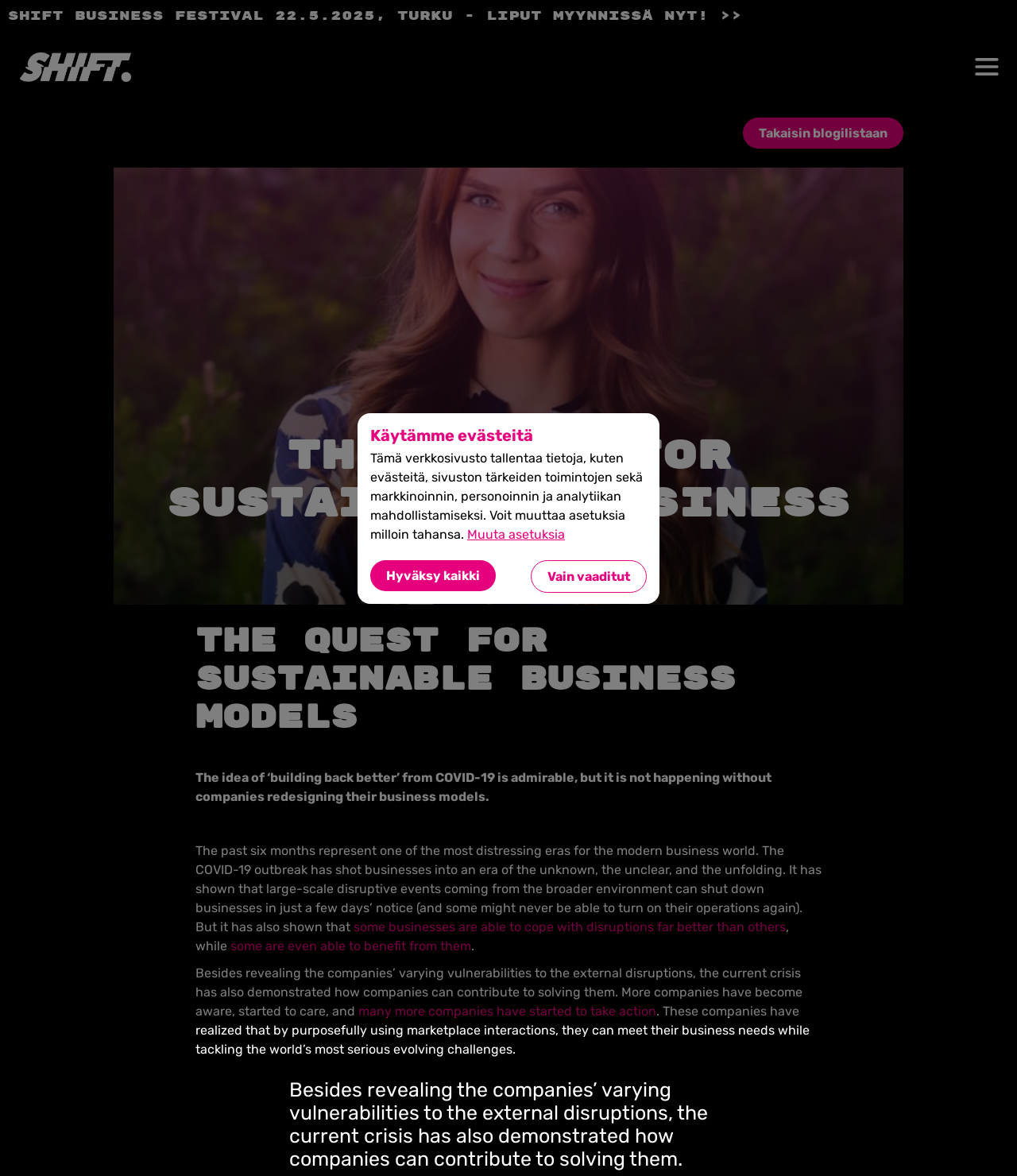Respond to the following question using a concise word or phrase: 
What is the position of the 'Takaisin blogilistaan' link on the webpage?

Bottom right